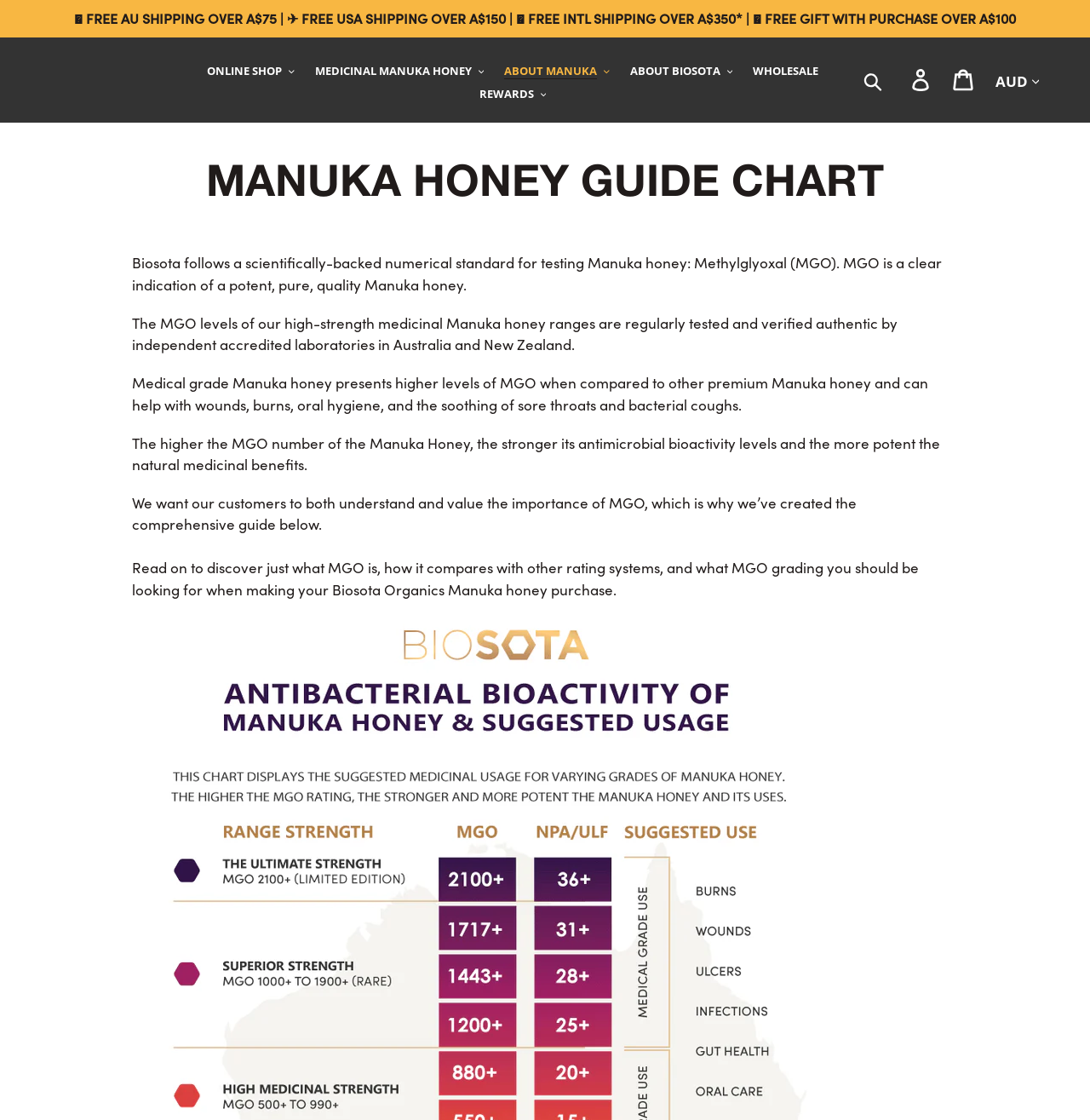From the webpage screenshot, predict the bounding box of the UI element that matches this description: "About Manuka.cls-1{fill:#231f20}".

[0.455, 0.054, 0.567, 0.073]